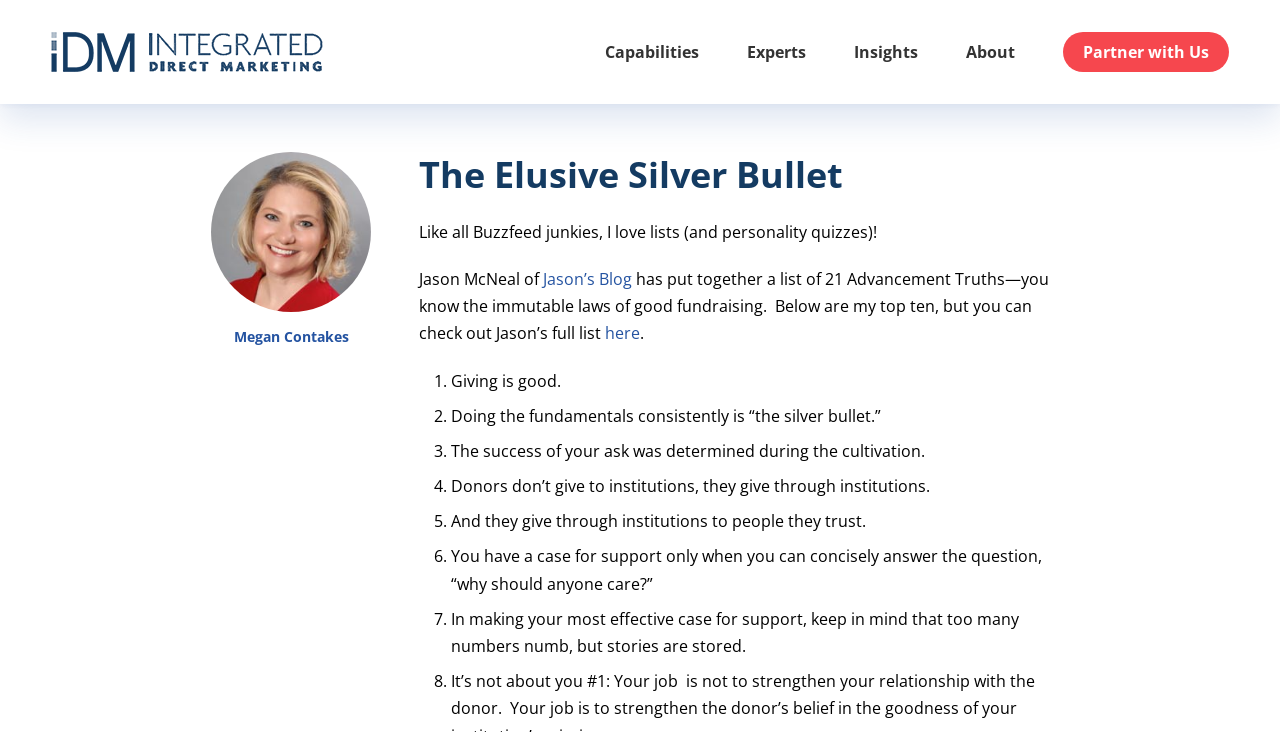Give a one-word or short phrase answer to the question: 
How many Advancement Truths are listed on the webpage?

10